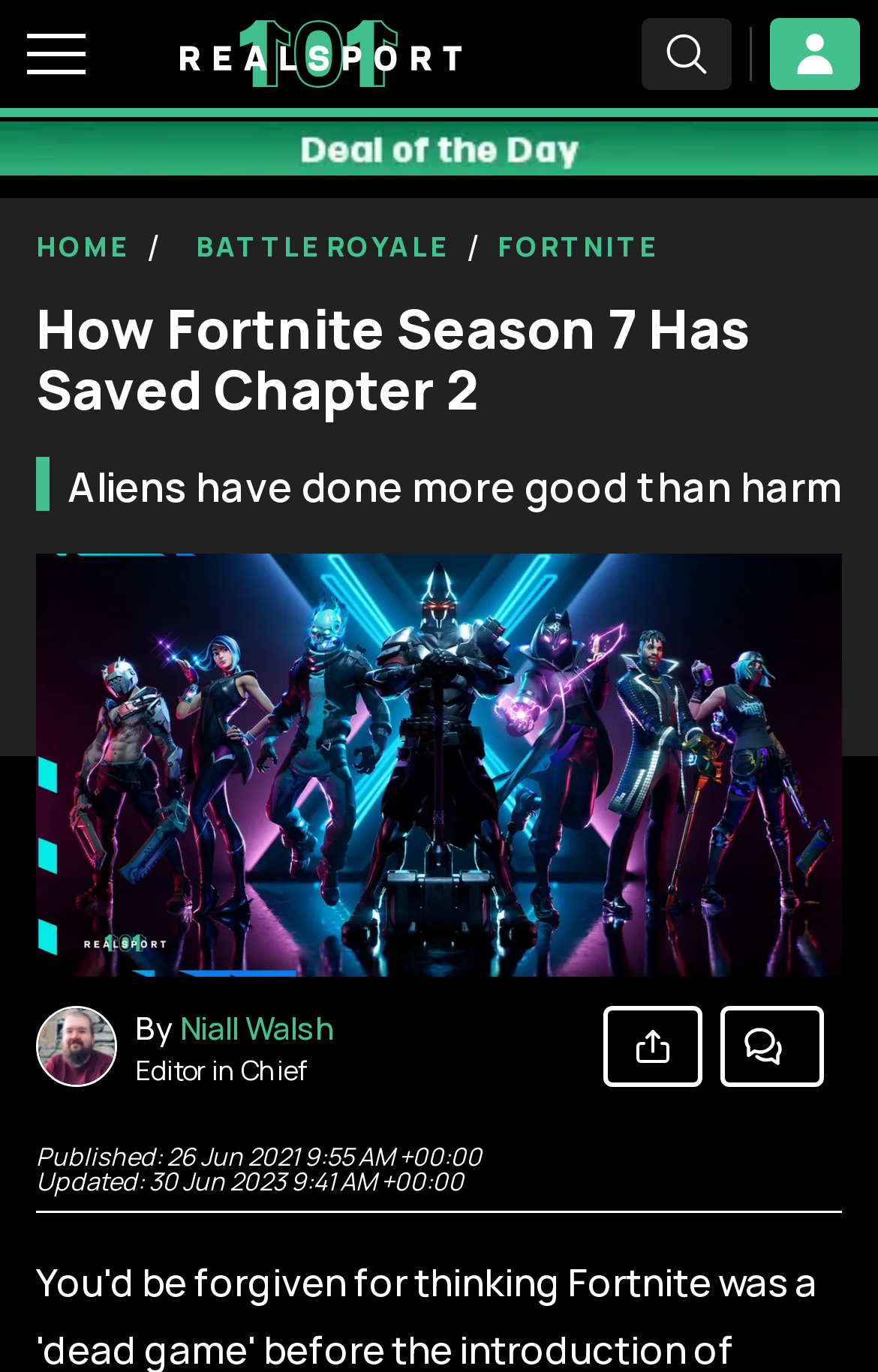Bounding box coordinates are given in the format (top-left x, top-left y, bottom-right x, bottom-right y). All values should be floating point numbers between 0 and 1. Provide the bounding box coordinate for the UI element described as: aria-label="Advertisement" name="aswift_3" title="Advertisement"

None